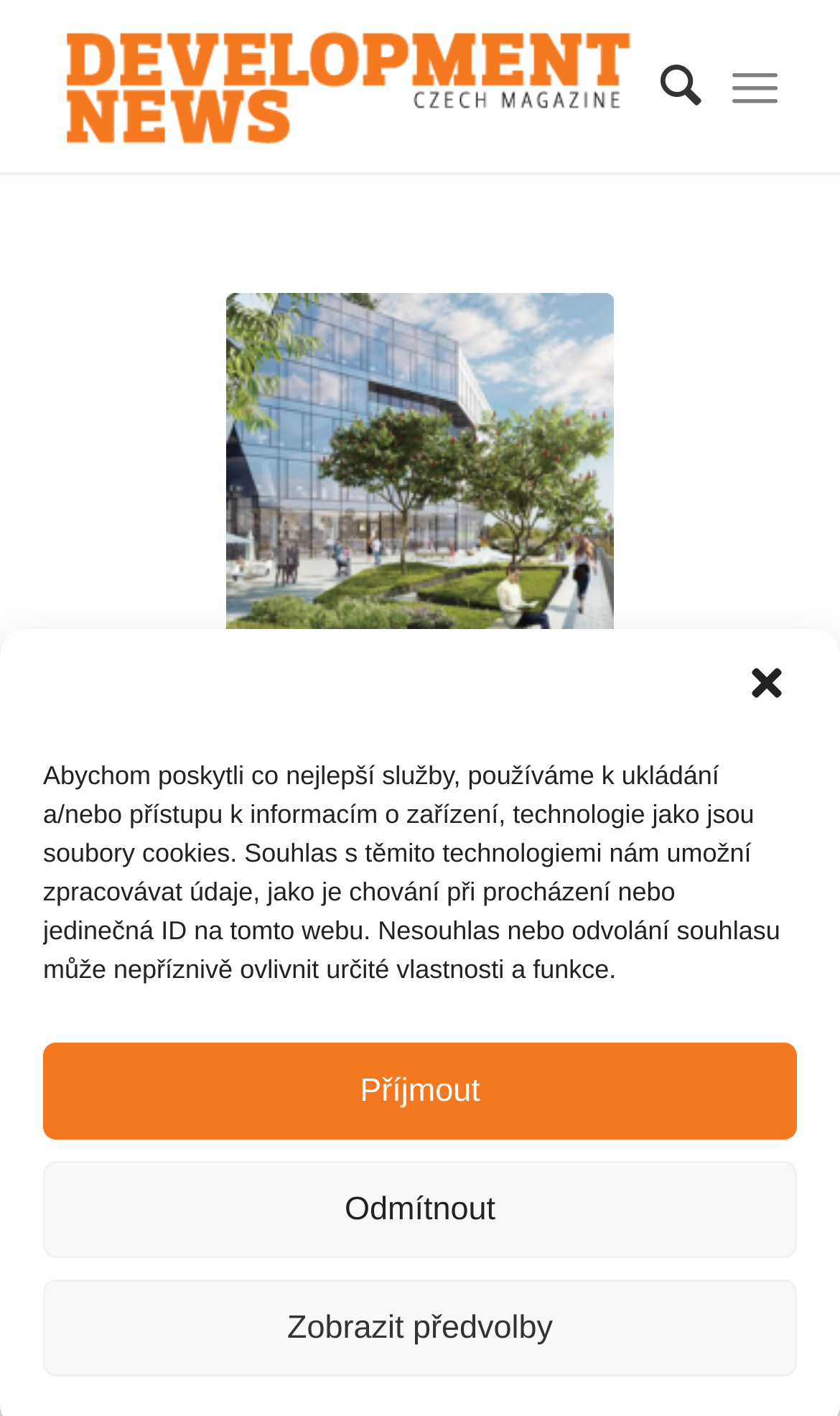Using the webpage screenshot and the element description Menu, determine the bounding box coordinates. Specify the coordinates in the format (top-left x, top-left y, bottom-right x, bottom-right y) with values ranging from 0 to 1.

[0.871, 0.024, 0.925, 0.097]